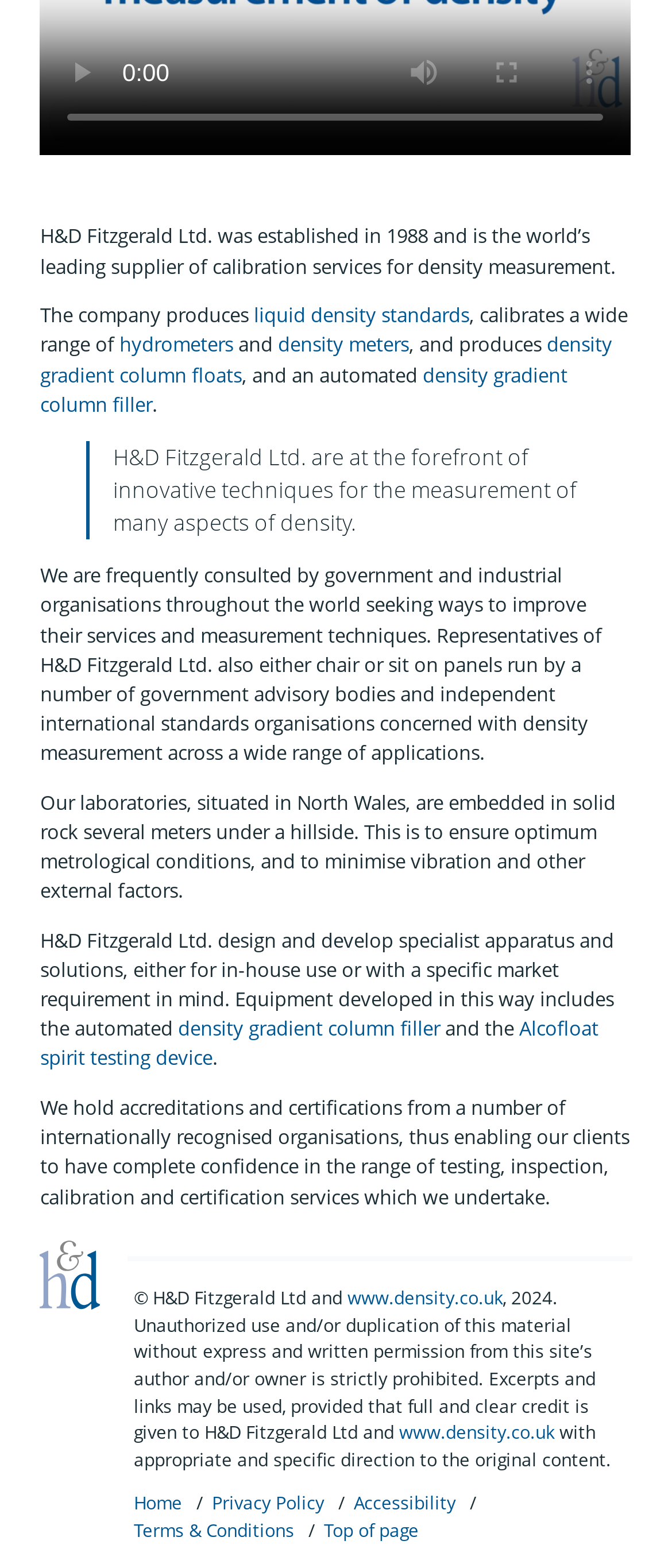Based on the element description Terms & Conditions, identify the bounding box coordinates for the UI element. The coordinates should be in the format (top-left x, top-left y, bottom-right x, bottom-right y) and within the 0 to 1 range.

[0.199, 0.968, 0.438, 0.983]